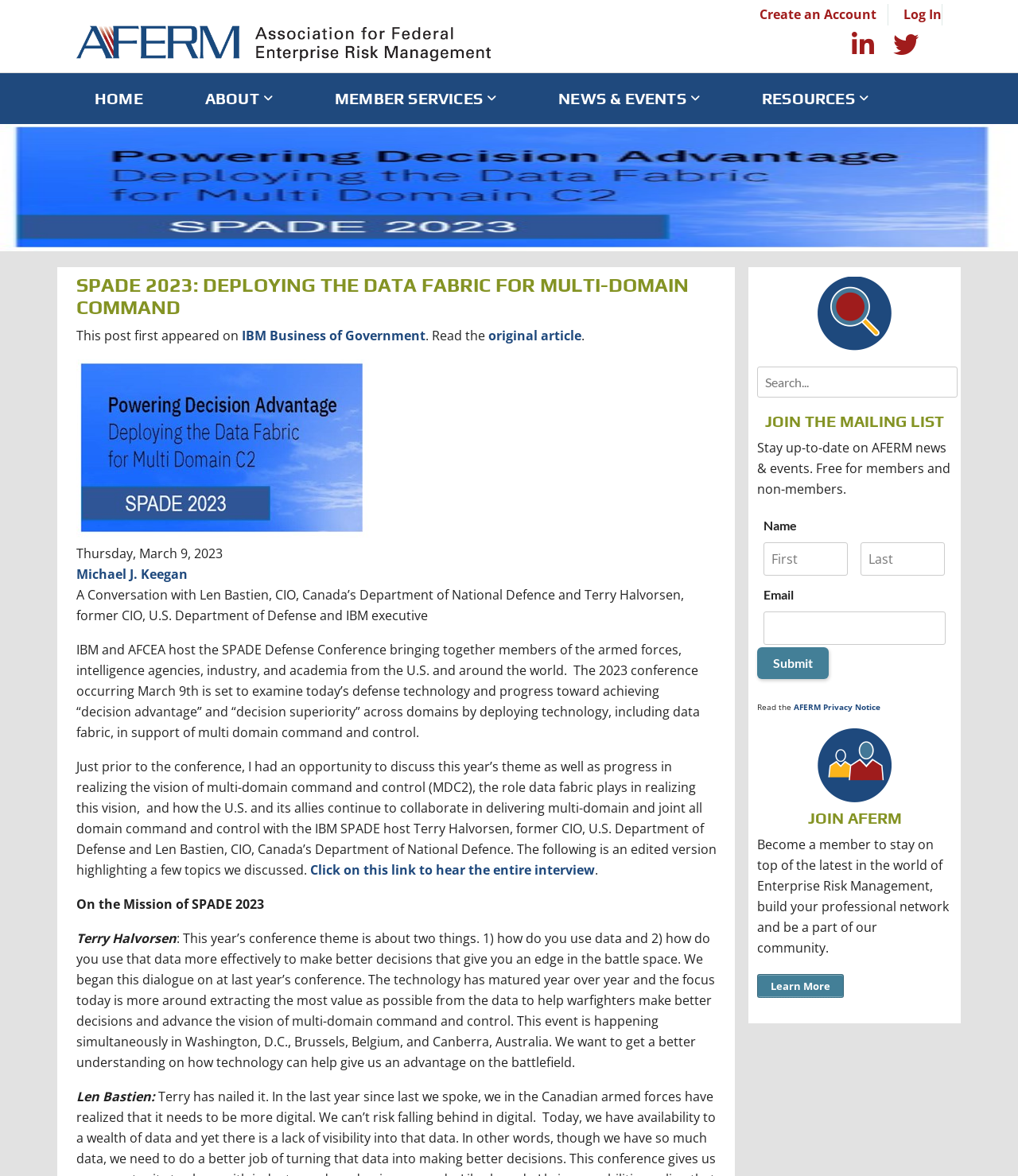Refer to the image and answer the question with as much detail as possible: What is the name of the organization hosting the SPADE Defense Conference?

I analyzed the text content of the webpage and found a mention of the SPADE Defense Conference, which is hosted by AFCEA and IBM.